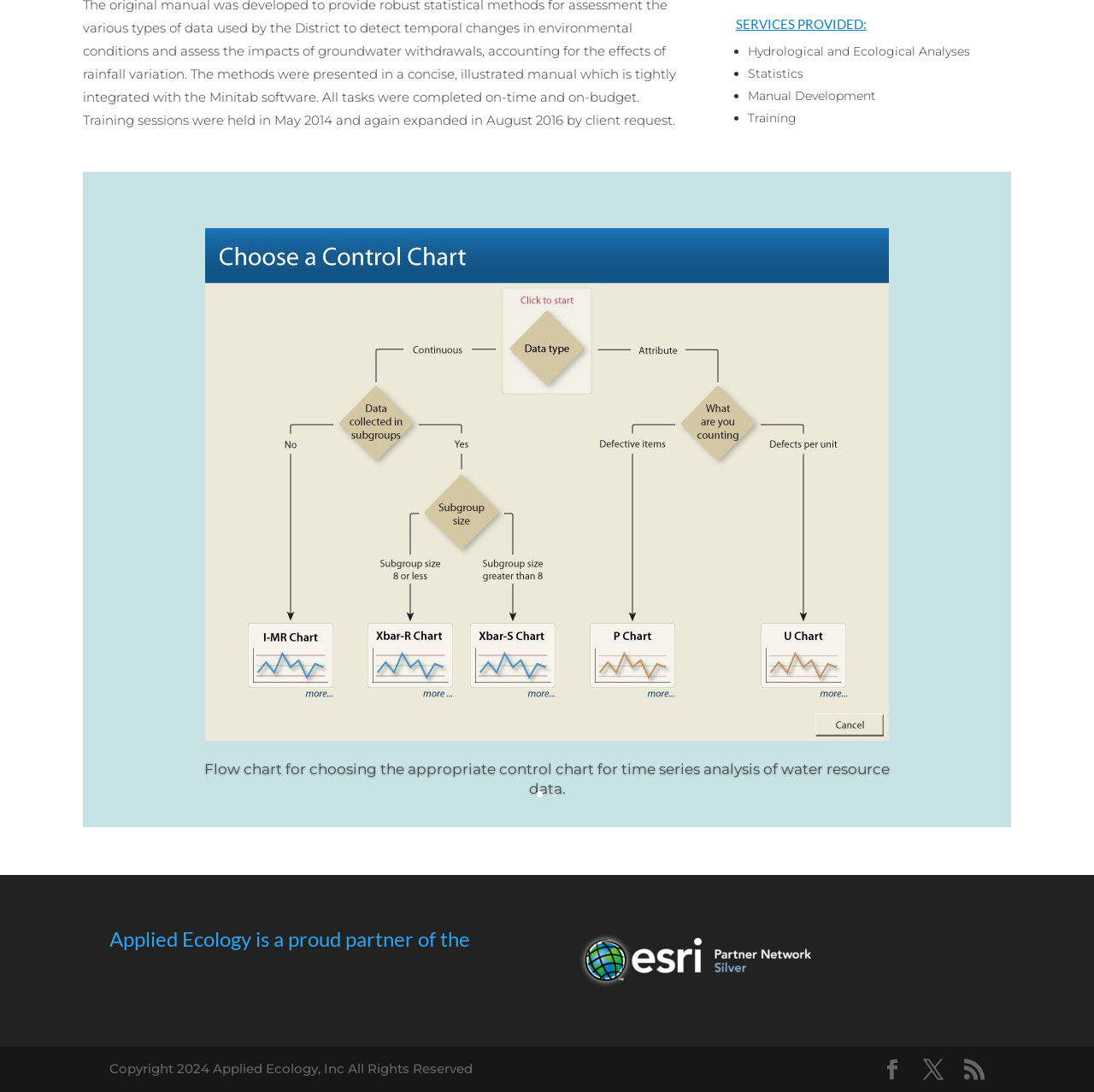Provide the bounding box coordinates of the HTML element this sentence describes: "RSS". The bounding box coordinates consist of four float numbers between 0 and 1, i.e., [left, top, right, bottom].

[0.881, 0.97, 0.9, 0.99]